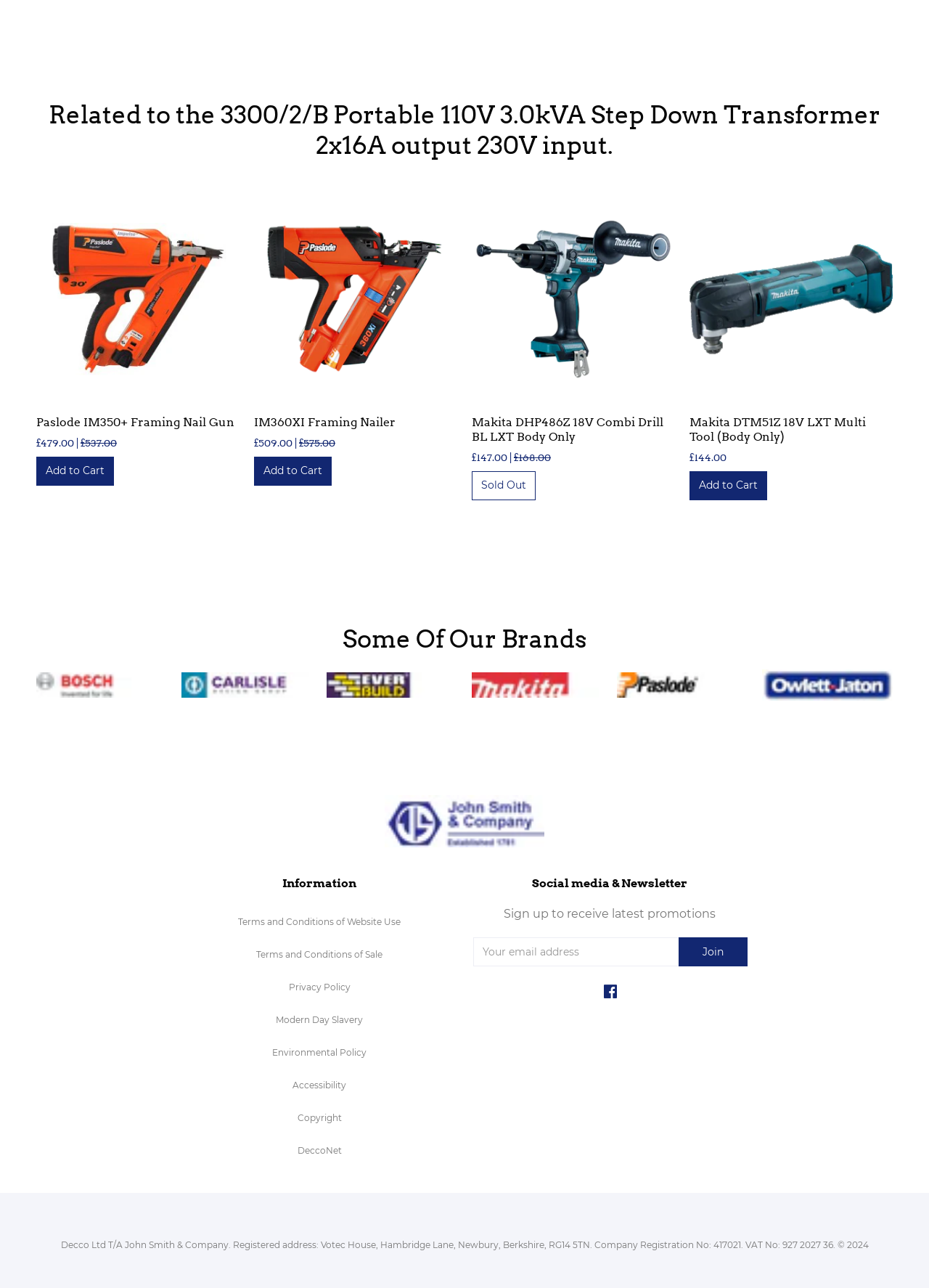Determine the bounding box coordinates of the region to click in order to accomplish the following instruction: "Click the 'Add to Cart' button for IM360XI Framing Nailer". Provide the coordinates as four float numbers between 0 and 1, specifically [left, top, right, bottom].

[0.273, 0.355, 0.357, 0.377]